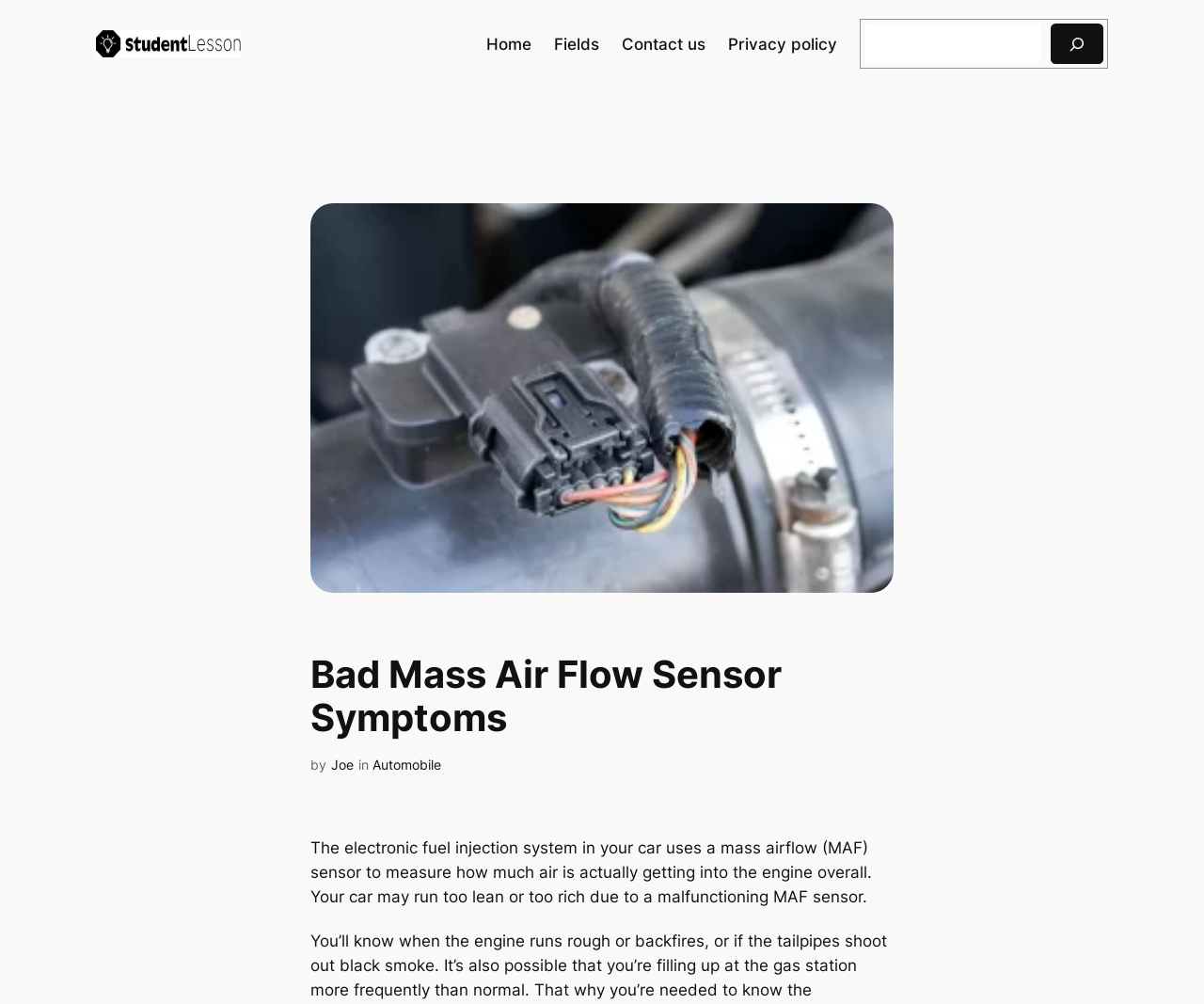Please specify the bounding box coordinates of the region to click in order to perform the following instruction: "search for something".

[0.718, 0.023, 0.865, 0.064]